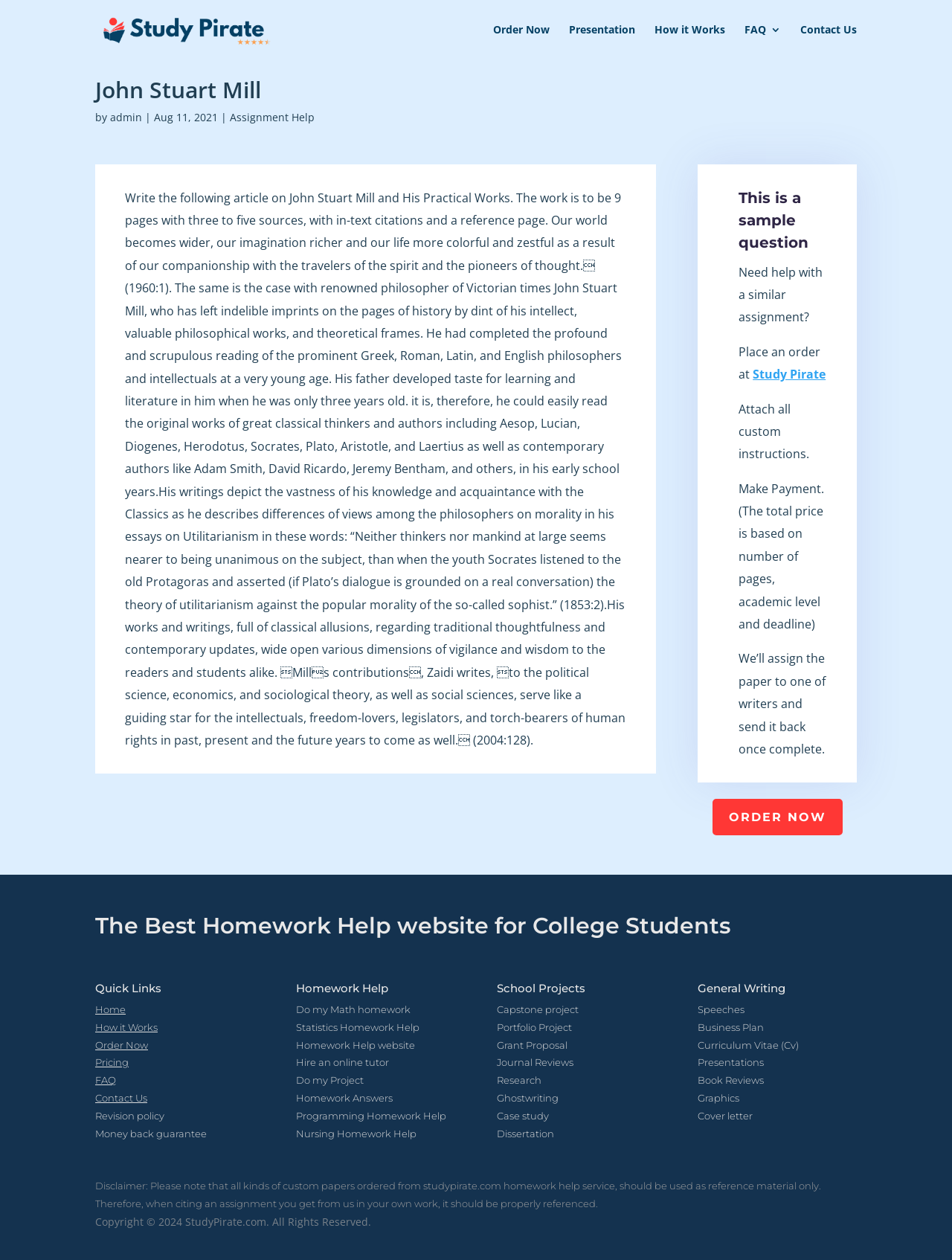What is the disclaimer about?
Give a single word or phrase as your answer by examining the image.

Using custom papers as reference material